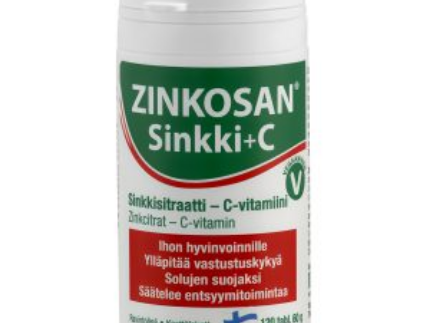Give a one-word or short-phrase answer to the following question: 
How many tablets are in the container?

120